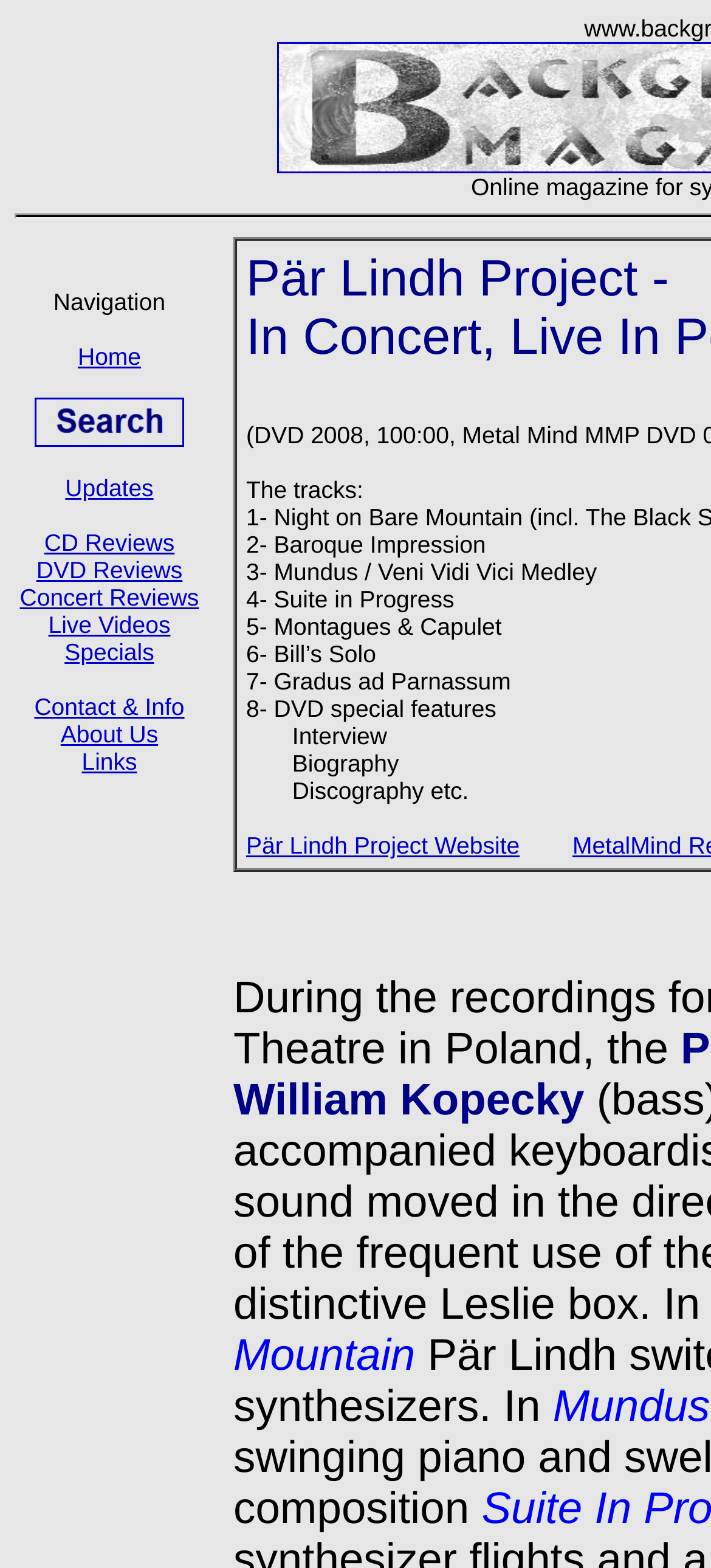How many tracks are listed in the review?
Craft a detailed and extensive response to the question.

By examining the static text elements within the iframe, I can see that there are 8 track titles listed, from '2- Baroque Impression' to '8- DVD special features'.